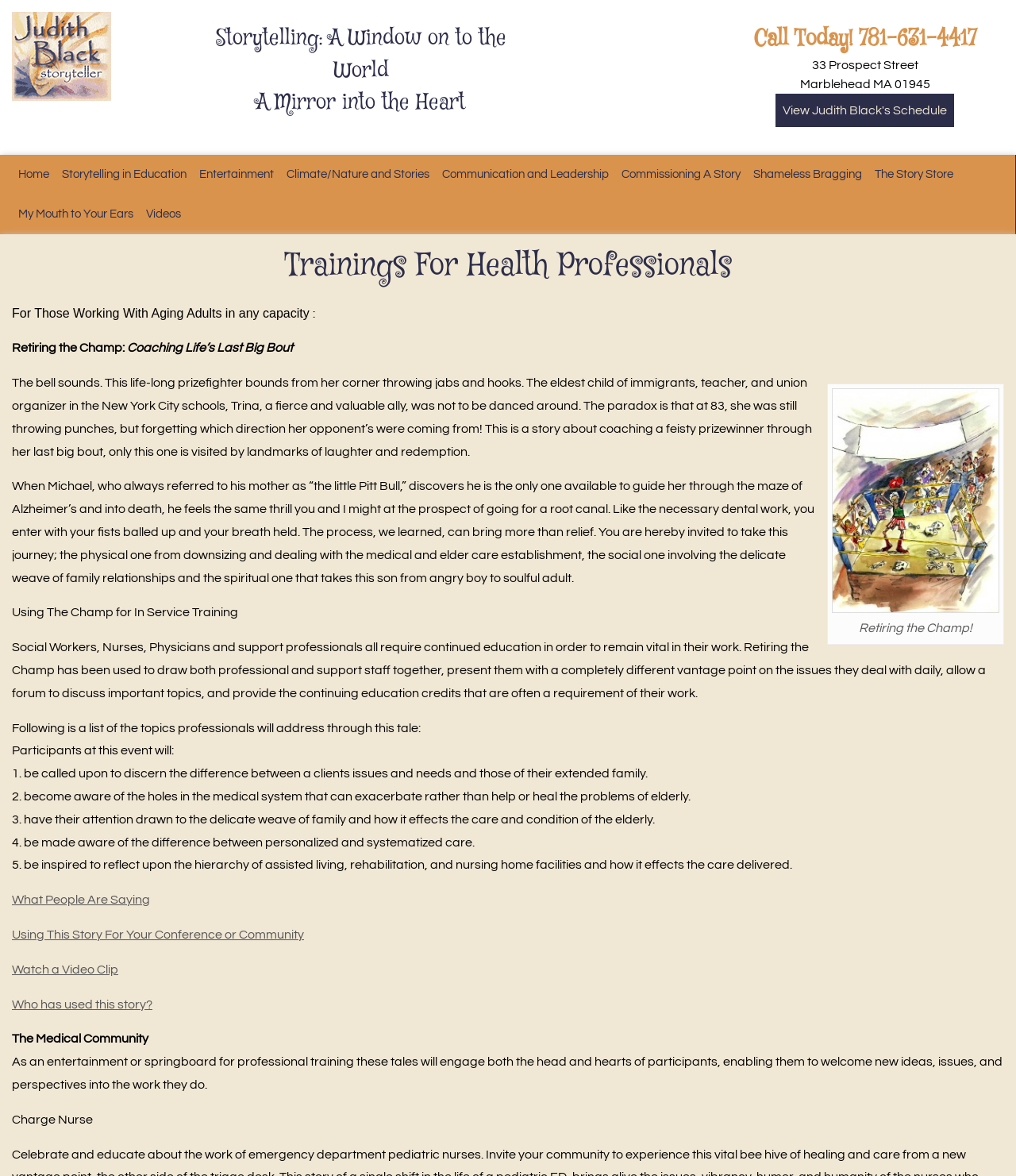Locate the bounding box coordinates of the UI element described by: "Videos". Provide the coordinates as four float numbers between 0 and 1, formatted as [left, top, right, bottom].

[0.138, 0.169, 0.184, 0.196]